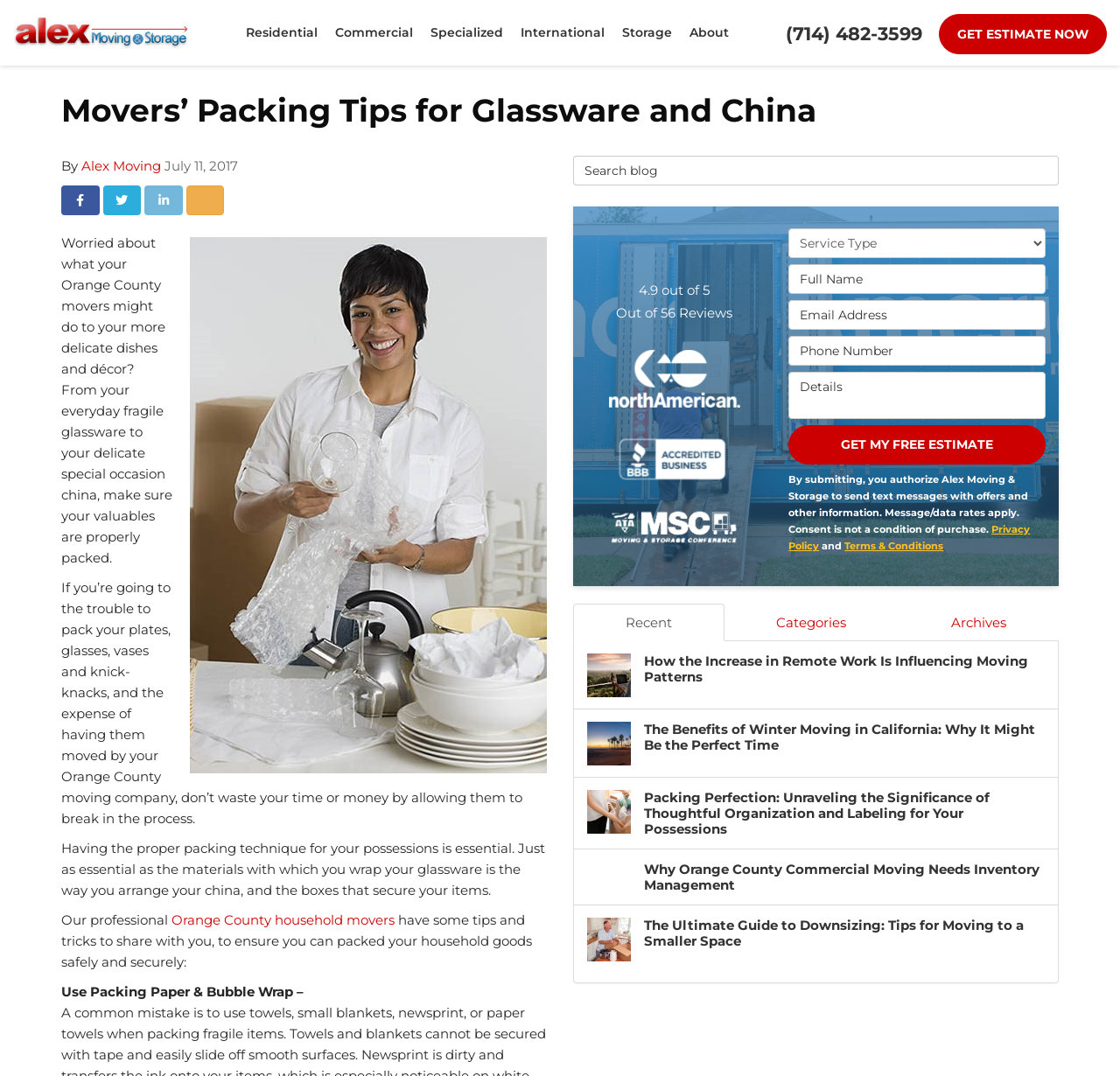Locate the bounding box coordinates of the element I should click to achieve the following instruction: "Click the 'GET MY FREE ESTIMATE' button".

[0.704, 0.395, 0.934, 0.432]